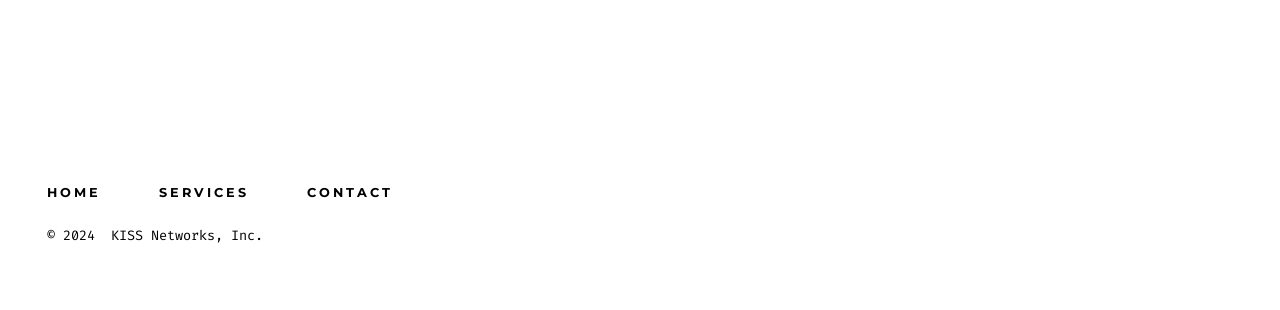Respond to the question with just a single word or phrase: 
How many links are in the footer menu?

3